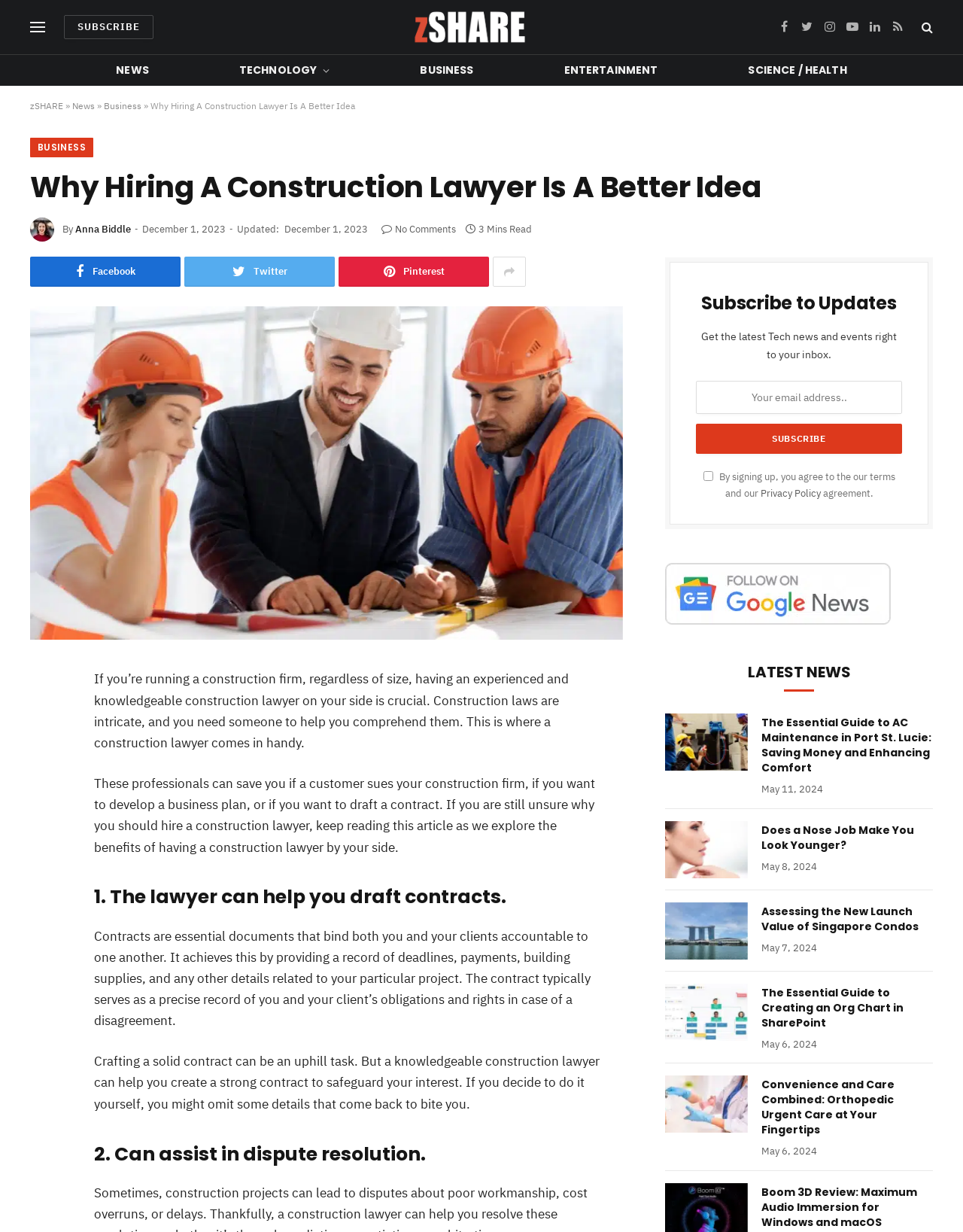Identify the bounding box coordinates of the specific part of the webpage to click to complete this instruction: "View the article 'Why Hiring A Construction Lawyer Is A Better Idea'".

[0.031, 0.511, 0.647, 0.522]